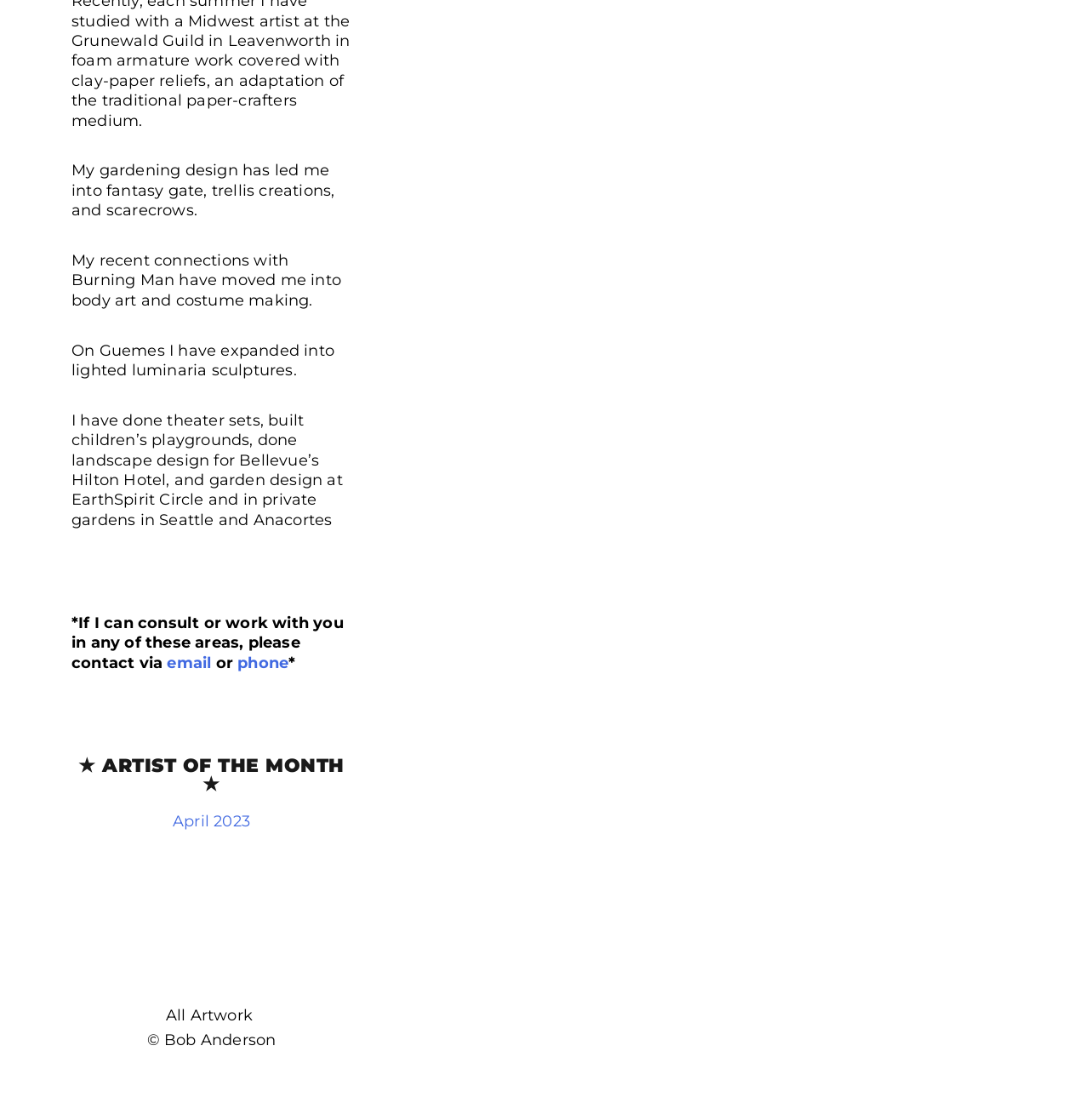Determine the bounding box coordinates of the clickable area required to perform the following instruction: "view artwork from April 2023". The coordinates should be represented as four float numbers between 0 and 1: [left, top, right, bottom].

[0.159, 0.725, 0.23, 0.742]